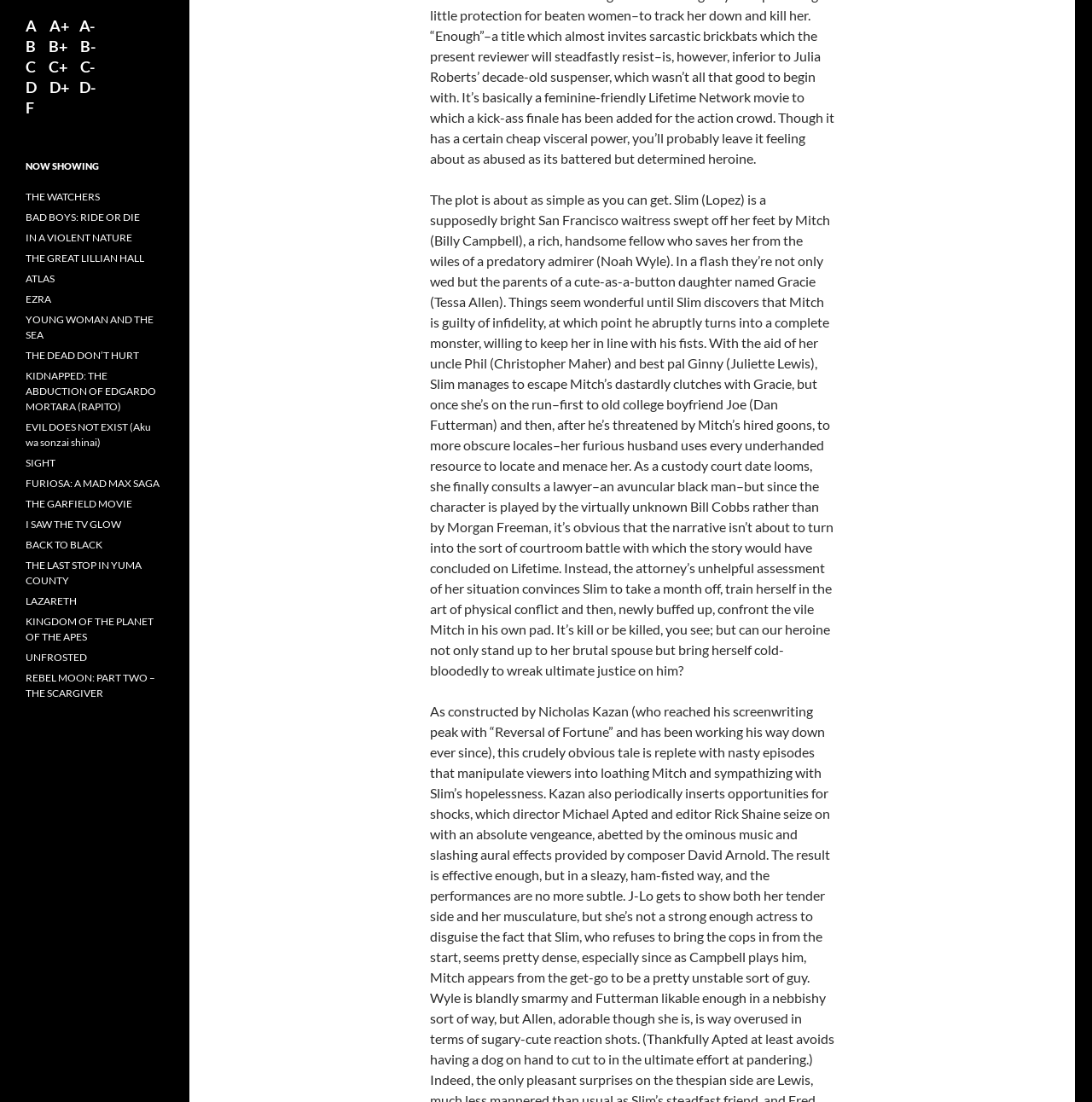Based on the element description: "YOUNG WOMAN AND THE SEA", identify the bounding box coordinates for this UI element. The coordinates must be four float numbers between 0 and 1, listed as [left, top, right, bottom].

[0.023, 0.284, 0.141, 0.31]